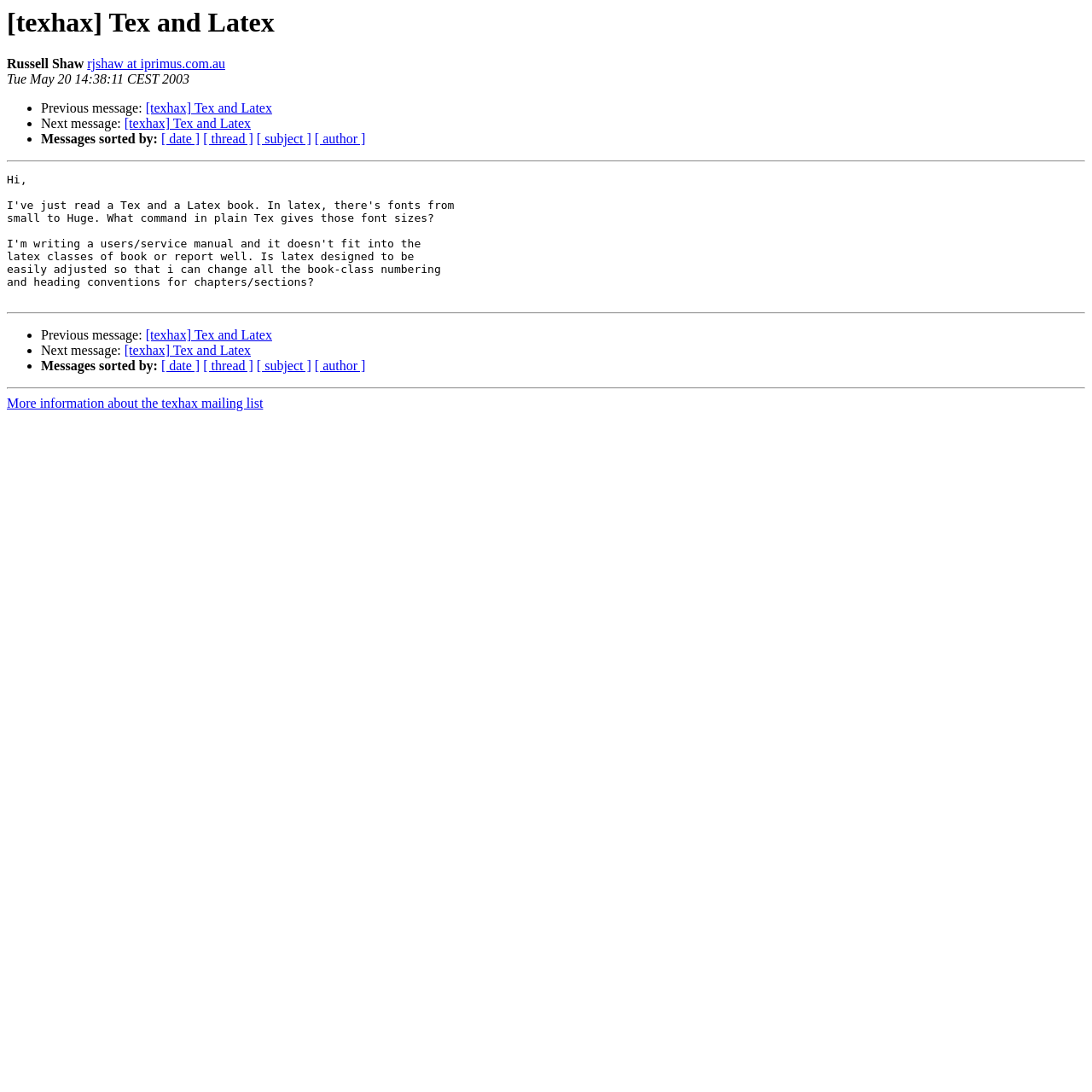Answer succinctly with a single word or phrase:
Who is the author of this webpage?

Russell Shaw